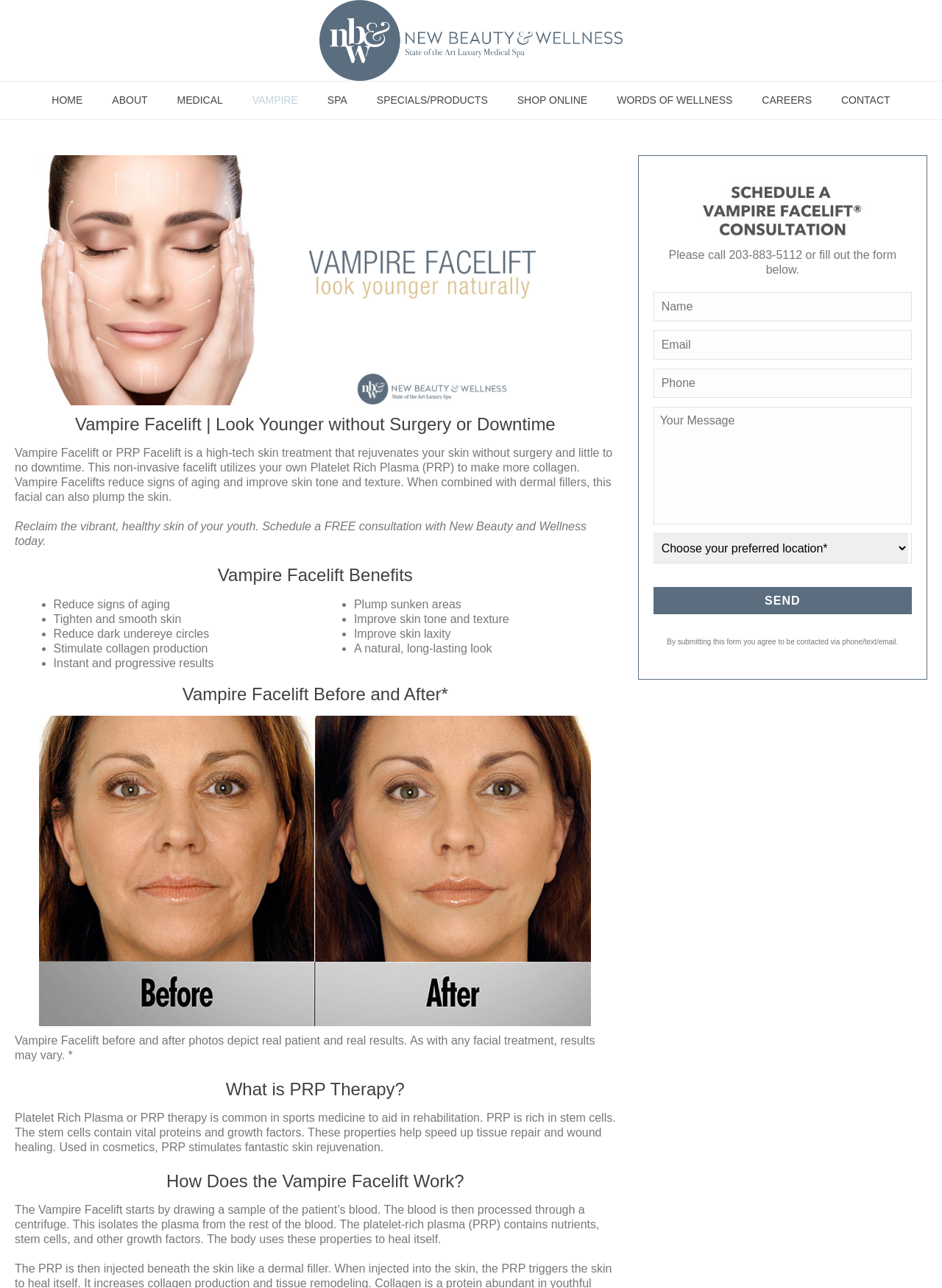Find the bounding box coordinates of the element's region that should be clicked in order to follow the given instruction: "Click the HOME link". The coordinates should consist of four float numbers between 0 and 1, i.e., [left, top, right, bottom].

[0.039, 0.063, 0.103, 0.093]